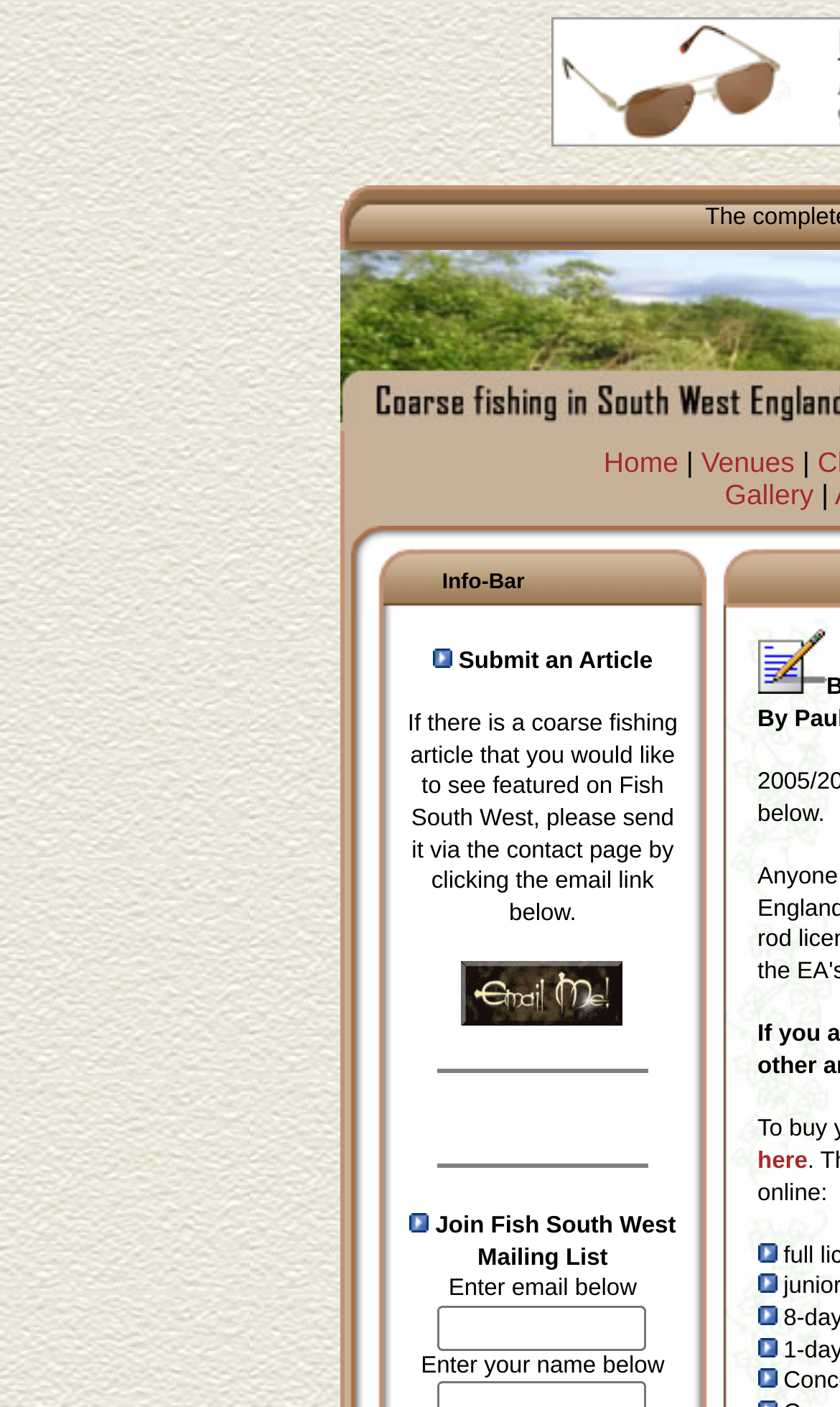Using the information shown in the image, answer the question with as much detail as possible: How many horizontal separators are there in the info-bar section?

I counted the number of separator elements with an orientation of horizontal within the info-bar section and found 2.